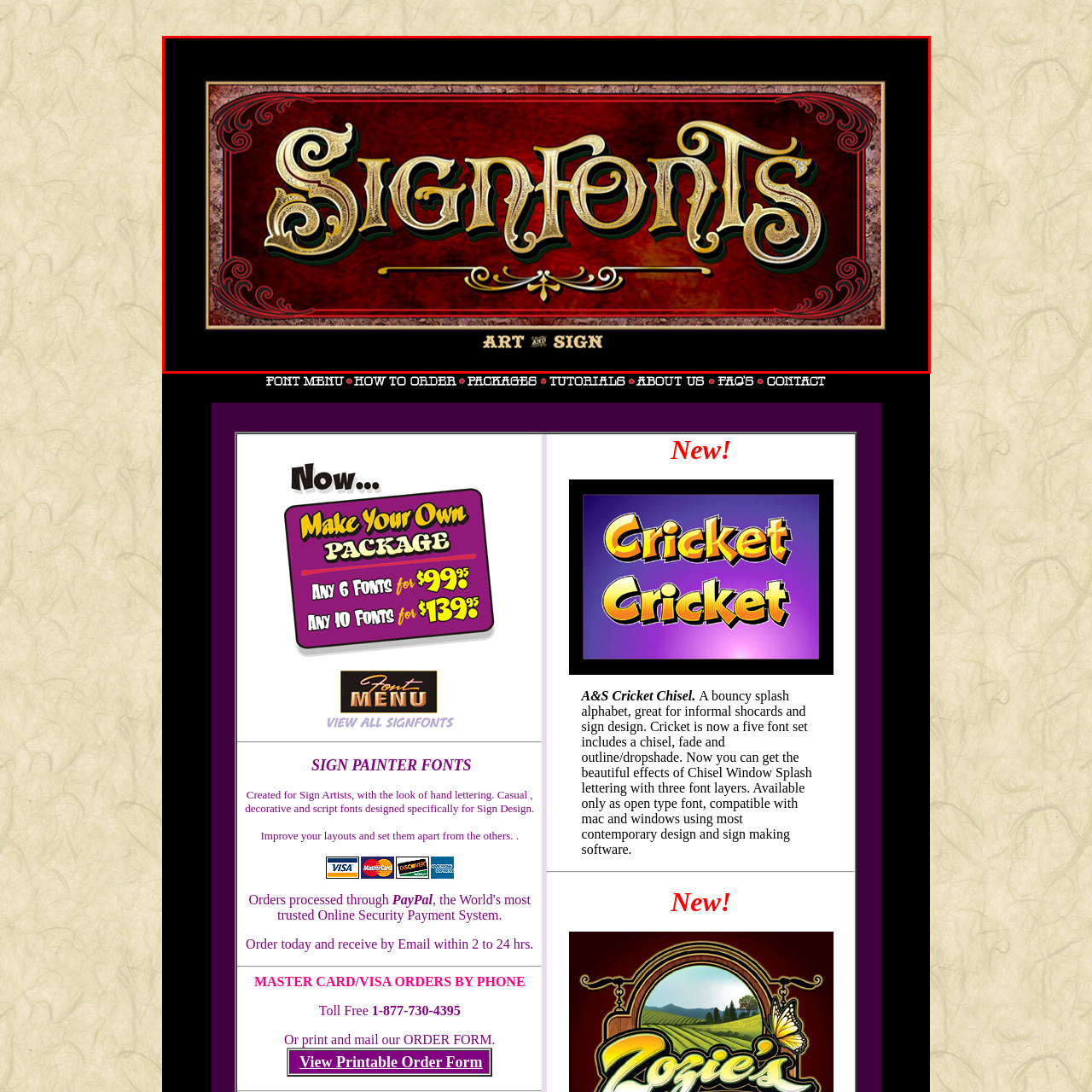Look at the region marked by the red box and describe it extensively.

The image showcases a richly designed banner for "Signfonts," featuring ornate typography that embodies the essence of hand-painted fonts tailored for artists and sign painters. The prominent "Signfonts" text is accentuated with intricate flourishes, rendered in a gold and black color palette against a striking red background. The design is bordered by decorative elements, enhancing its artistic appeal. Beneath the main title, the tagline "ART & SIGN" is presented in a smaller, elegant font, reinforcing the theme of creative craftsmanship associated with sign design. This visual presentation effectively communicates the brand’s dedication to providing fonts that capture the look and feel of hand lettering, ideal for casual and decorative signage.